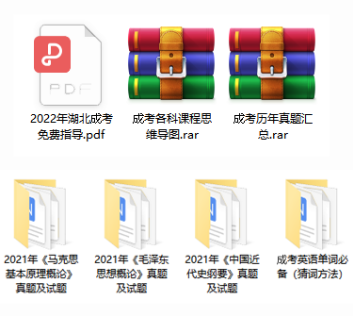Provide a brief response to the question below using one word or phrase:
Is the 2022 guide free?

Yes